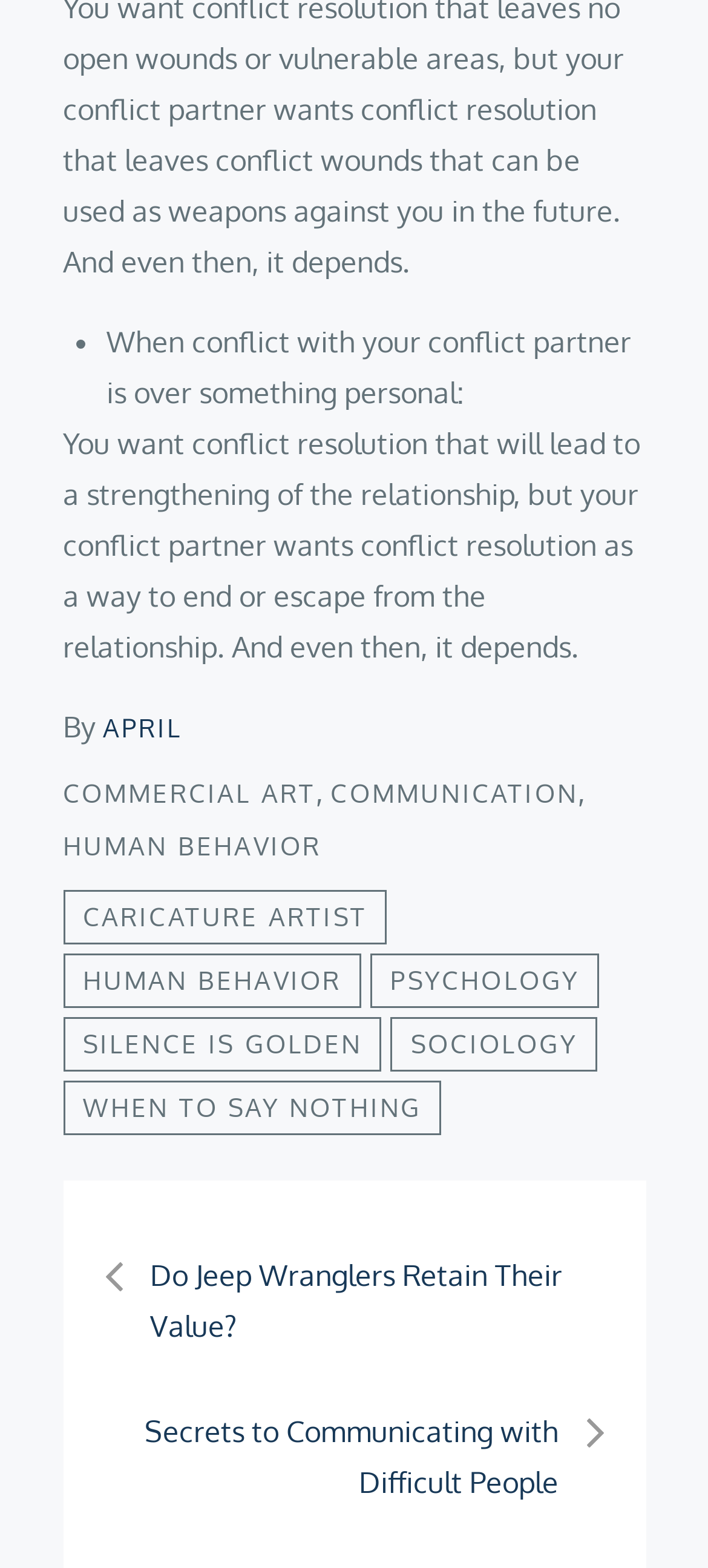Please identify the bounding box coordinates of the element on the webpage that should be clicked to follow this instruction: "Learn about Bhutan trips". The bounding box coordinates should be given as four float numbers between 0 and 1, formatted as [left, top, right, bottom].

None